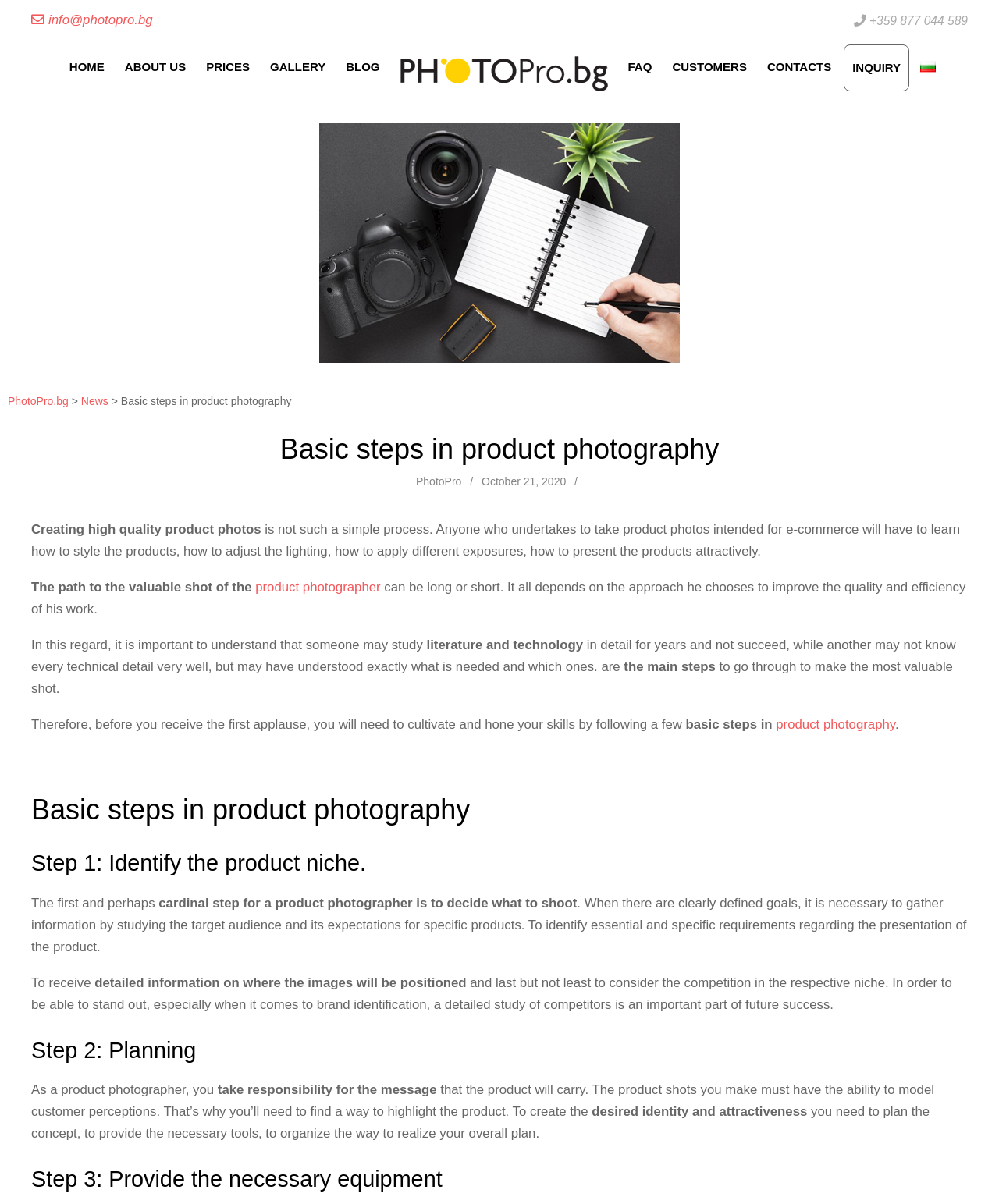Please identify the bounding box coordinates of the element that needs to be clicked to perform the following instruction: "View the 'GALLERY'".

[0.263, 0.037, 0.334, 0.075]